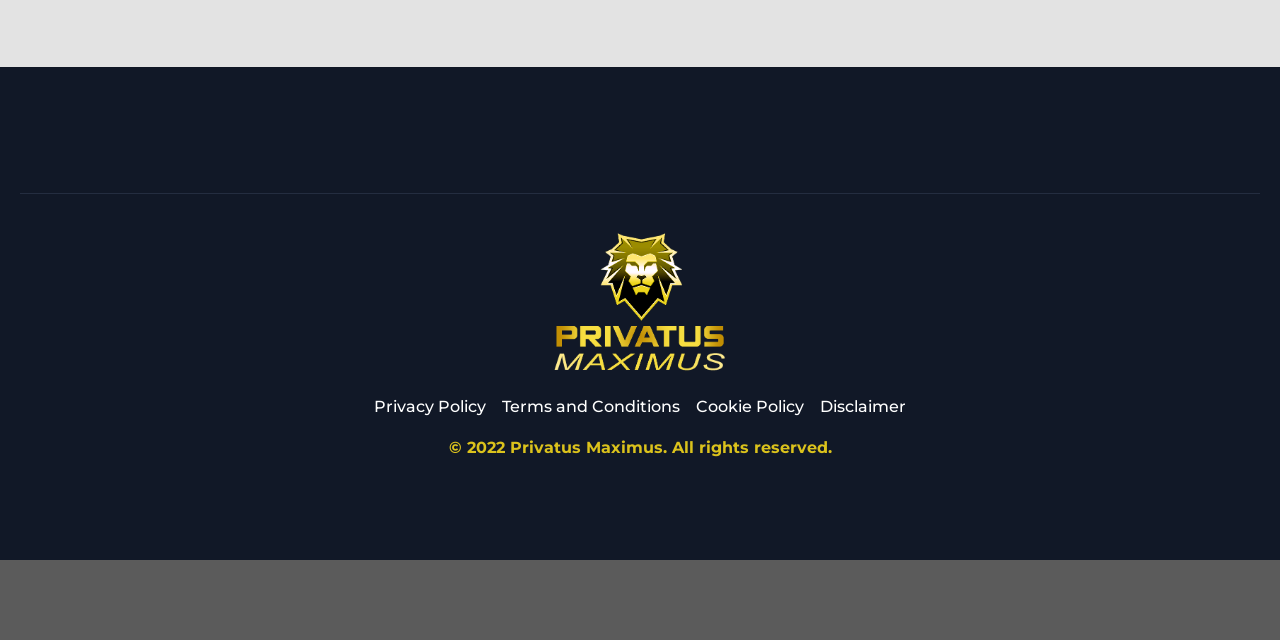Please specify the bounding box coordinates in the format (top-left x, top-left y, bottom-right x, bottom-right y), with all values as floating point numbers between 0 and 1. Identify the bounding box of the UI element described by: Disclaimer

[0.641, 0.616, 0.708, 0.656]